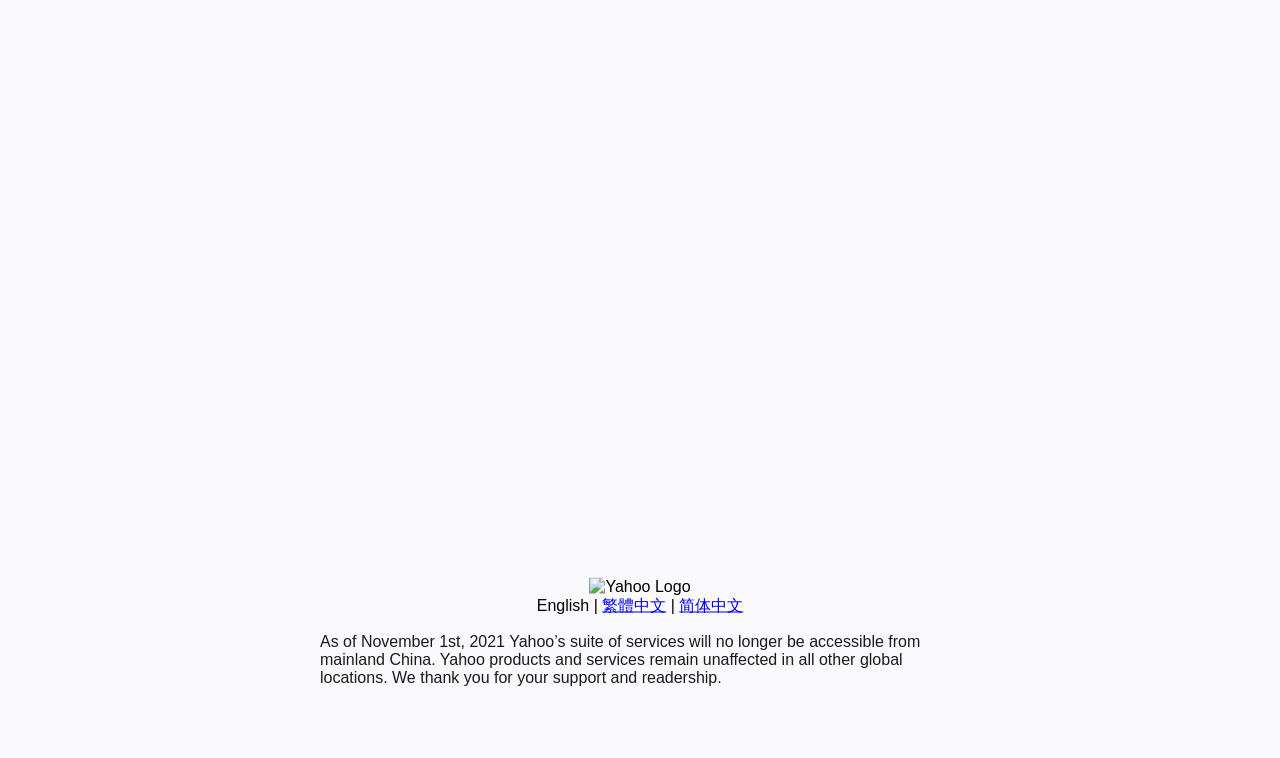Identify the bounding box for the described UI element. Provide the coordinates in (top-left x, top-left y, bottom-right x, bottom-right y) format with values ranging from 0 to 1: 简体中文

[0.531, 0.787, 0.581, 0.809]